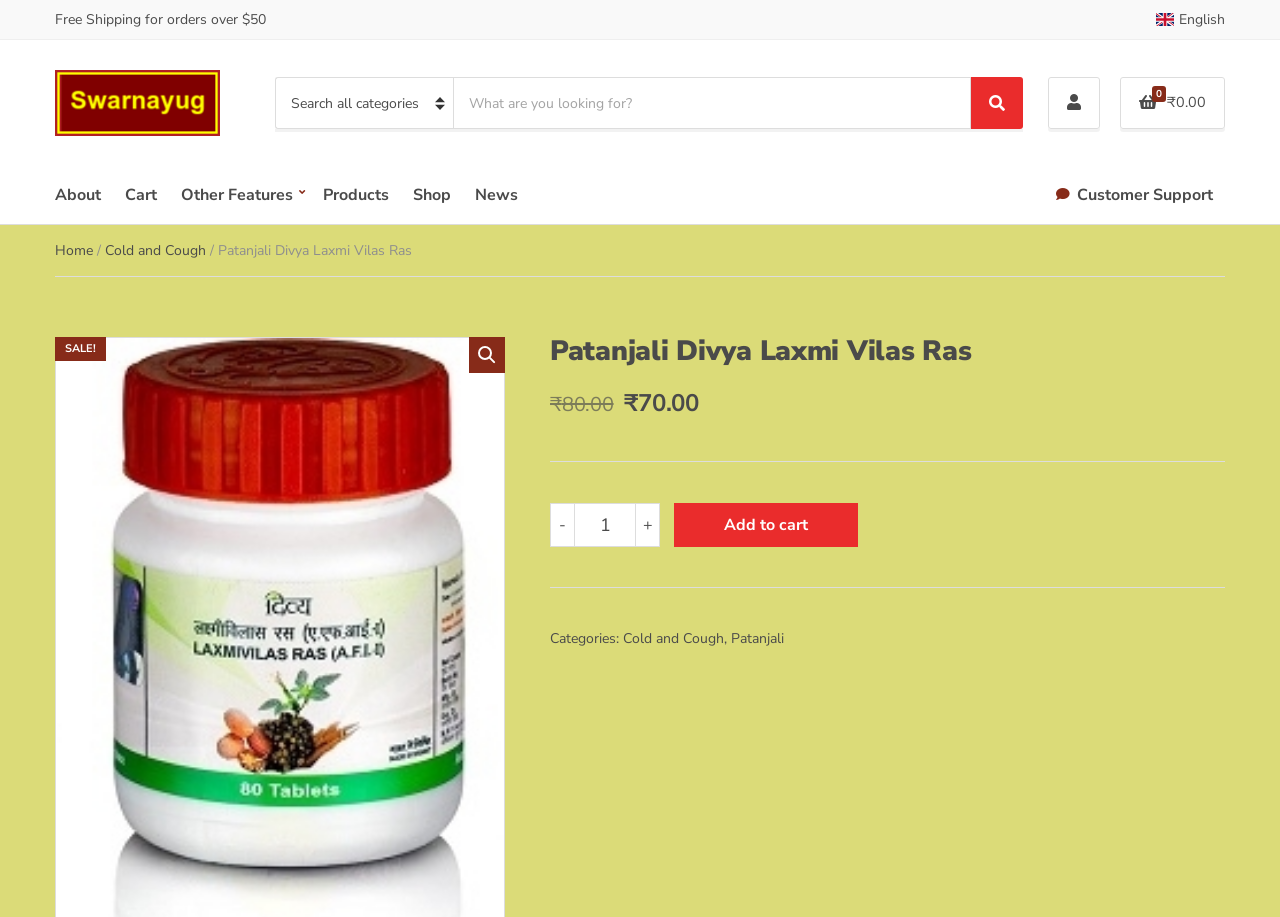Answer the following in one word or a short phrase: 
What is the function of the '-' button?

Decrease quantity